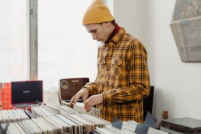What is showcased in the tidy rows?
Based on the image, answer the question with as much detail as possible.

The caption states that the tidy rows of records showcase a variety of genres, indicating that the records are organized by genre and that there are multiple genres represented.